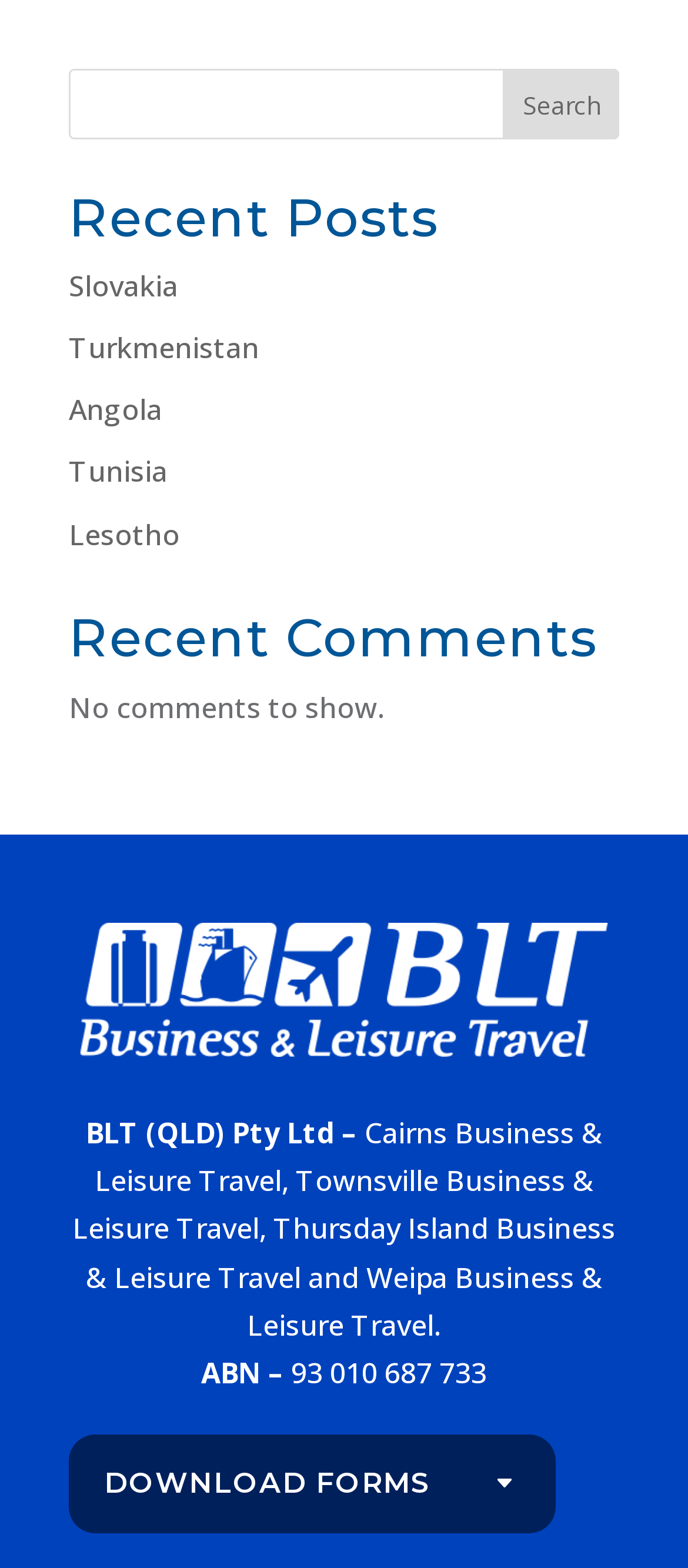Highlight the bounding box of the UI element that corresponds to this description: "Angola".

[0.1, 0.249, 0.236, 0.274]